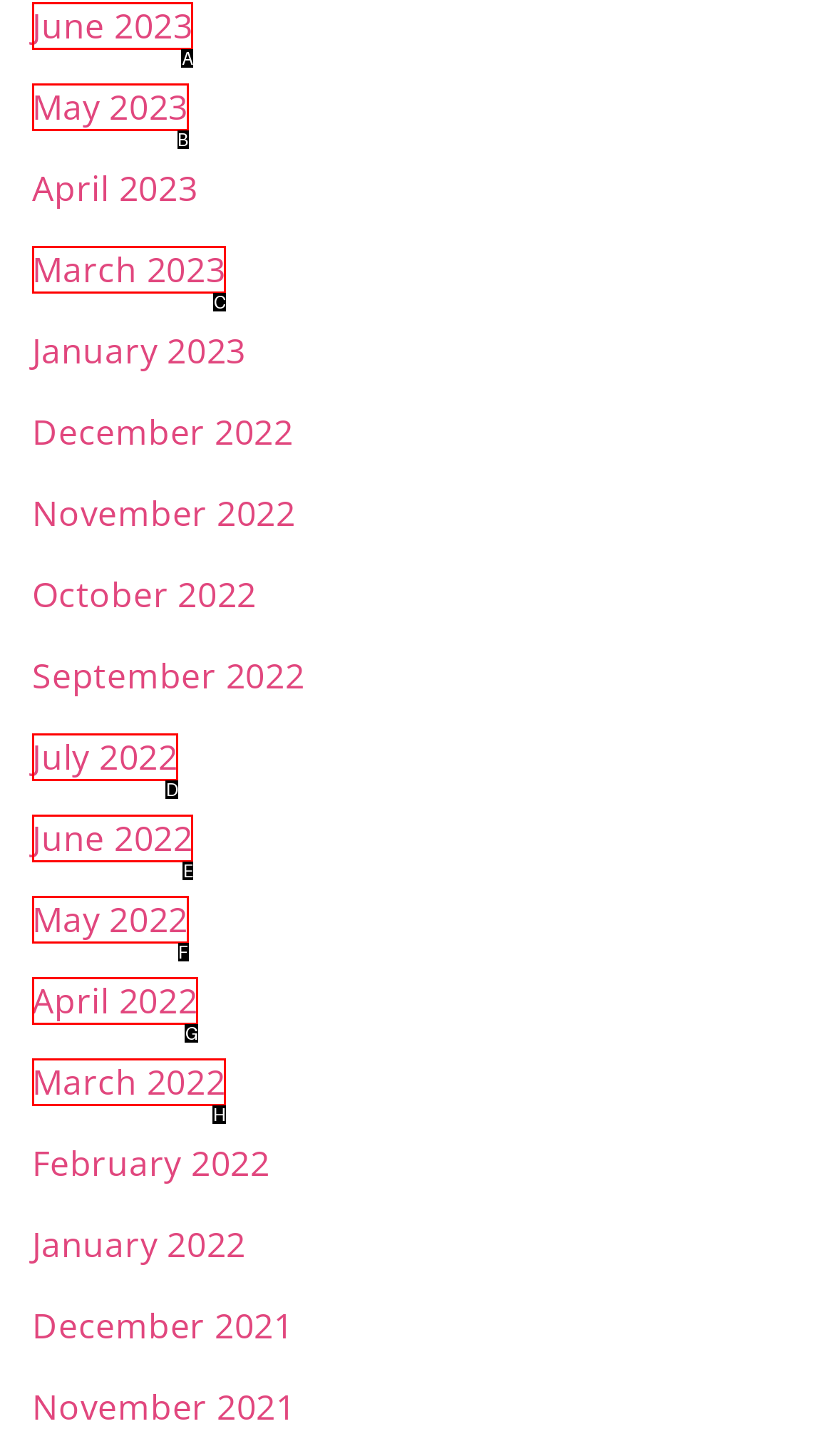Using the provided description: July 2022, select the most fitting option and return its letter directly from the choices.

D